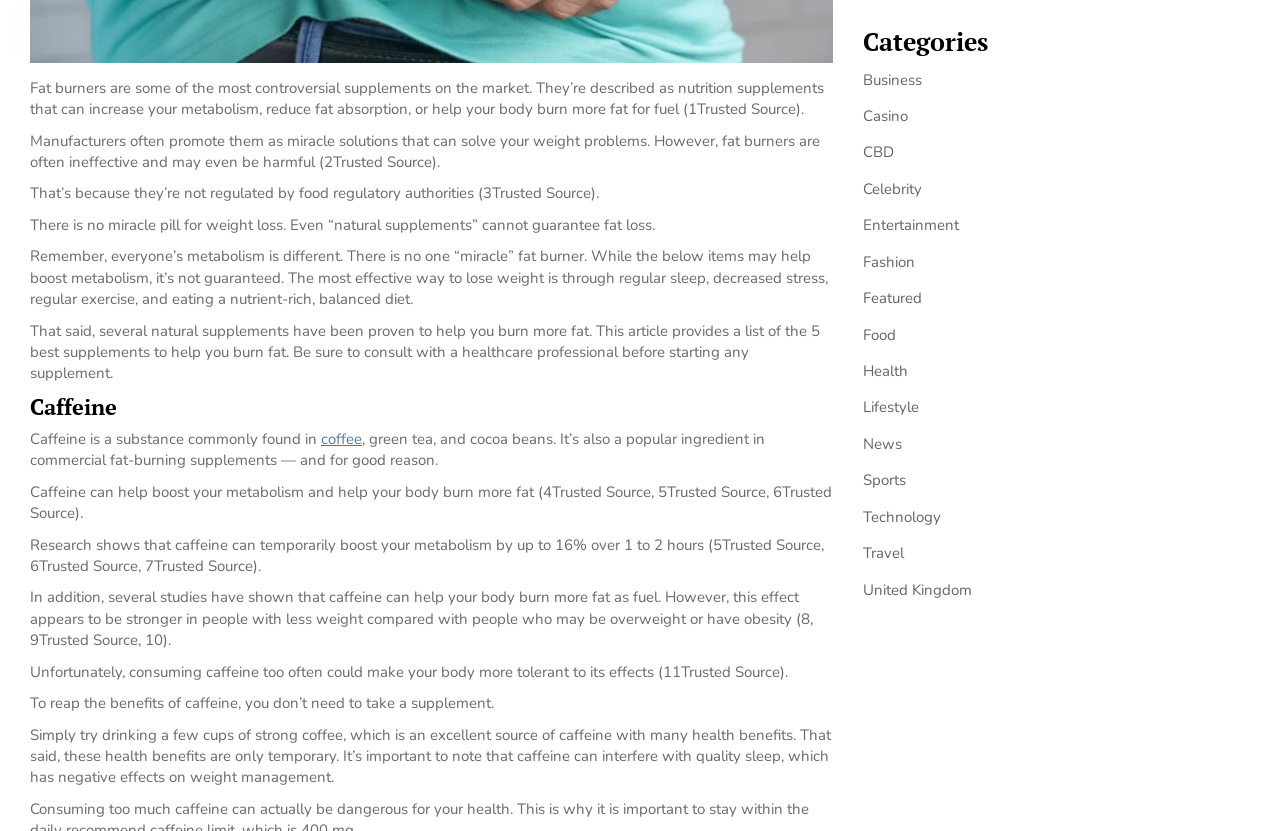Please provide the bounding box coordinates for the UI element as described: "Technology". The coordinates must be four floats between 0 and 1, represented as [left, top, right, bottom].

[0.674, 0.61, 0.735, 0.634]